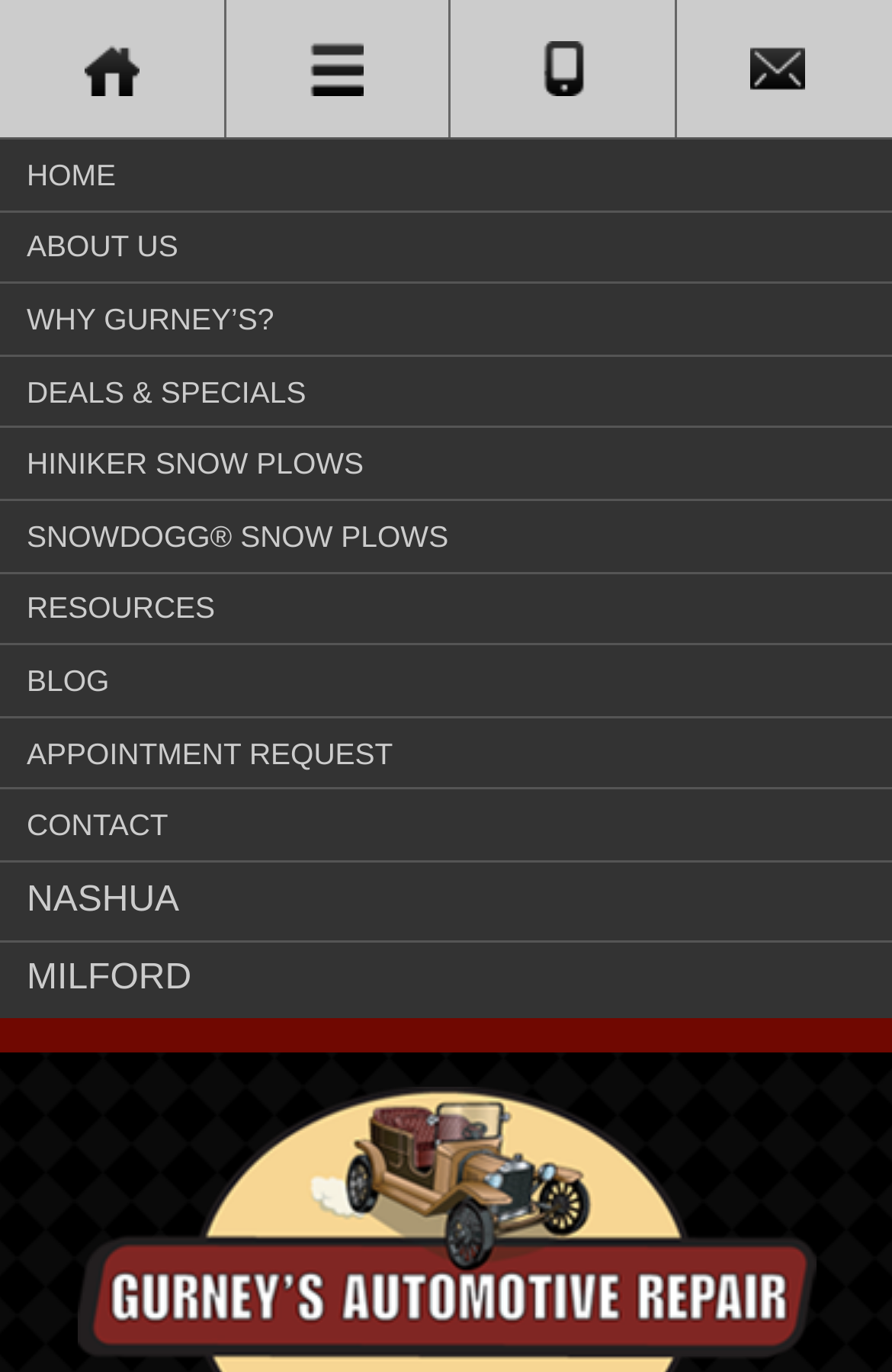Determine the main text heading of the webpage and provide its content.

Auto Body Rust Repair Lyndeborough